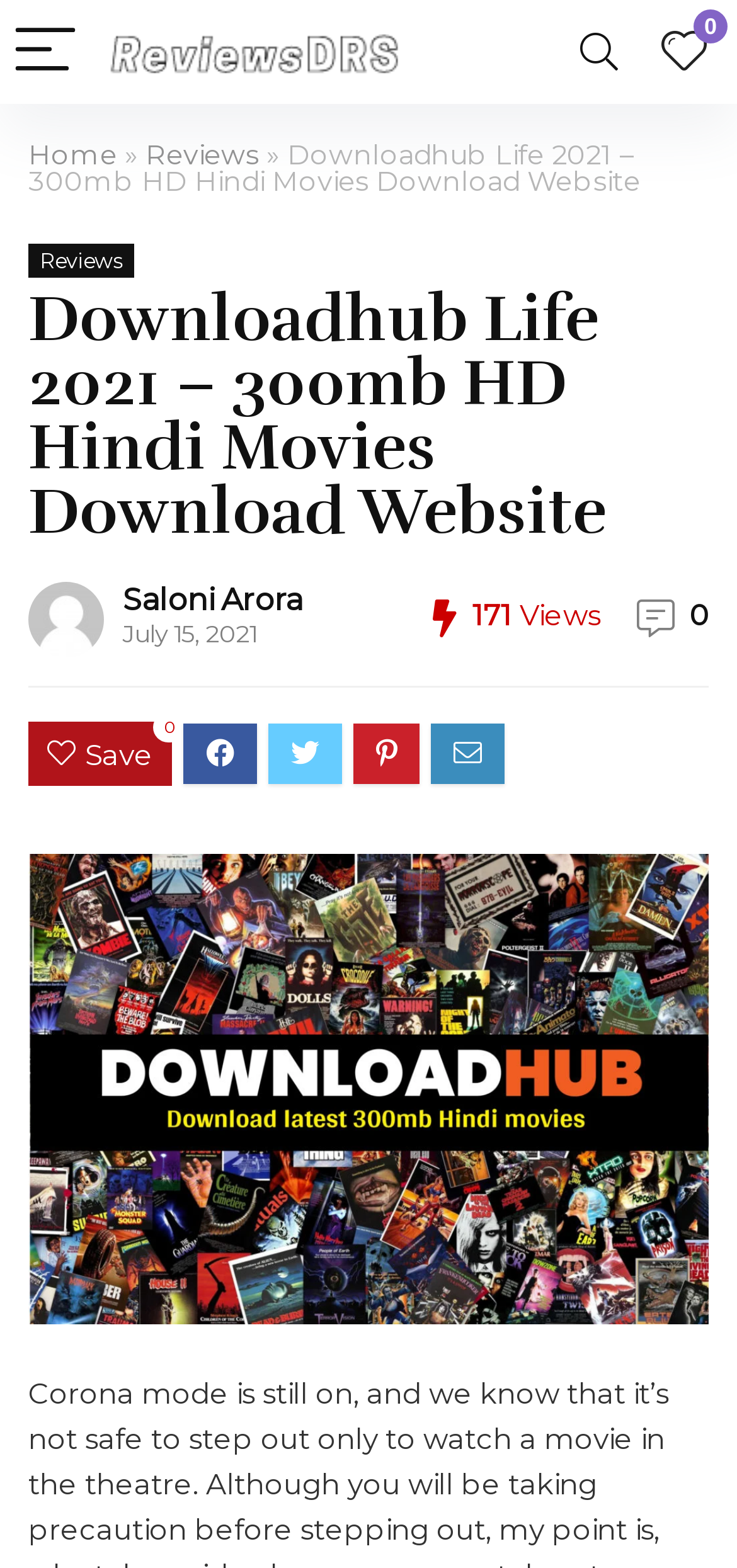What is the purpose of the button with the icon?
Provide an in-depth answer to the question, covering all aspects.

I found the button with the icon by looking at the element [904] button 'Search' and its bounding box coordinates [0.751, 0.001, 0.874, 0.065]. The icon is represented by the Unicode character ''.